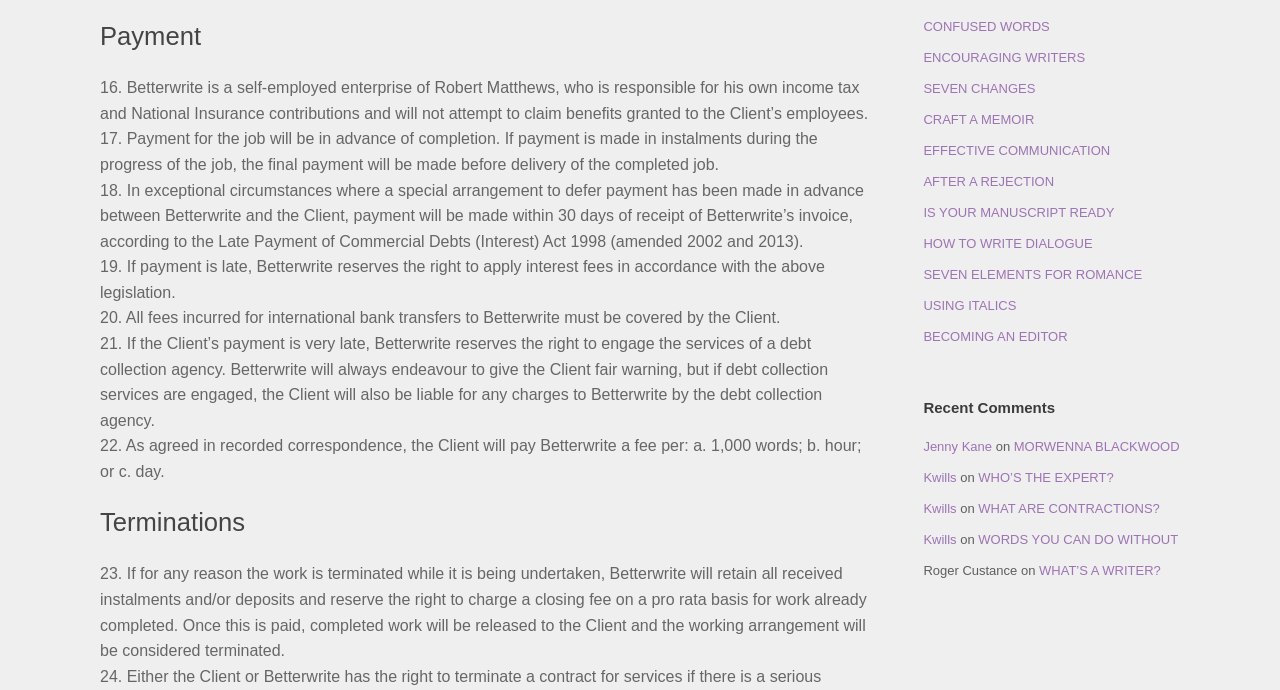Answer the question below with a single word or a brief phrase: 
How many sections are there on the webpage?

3